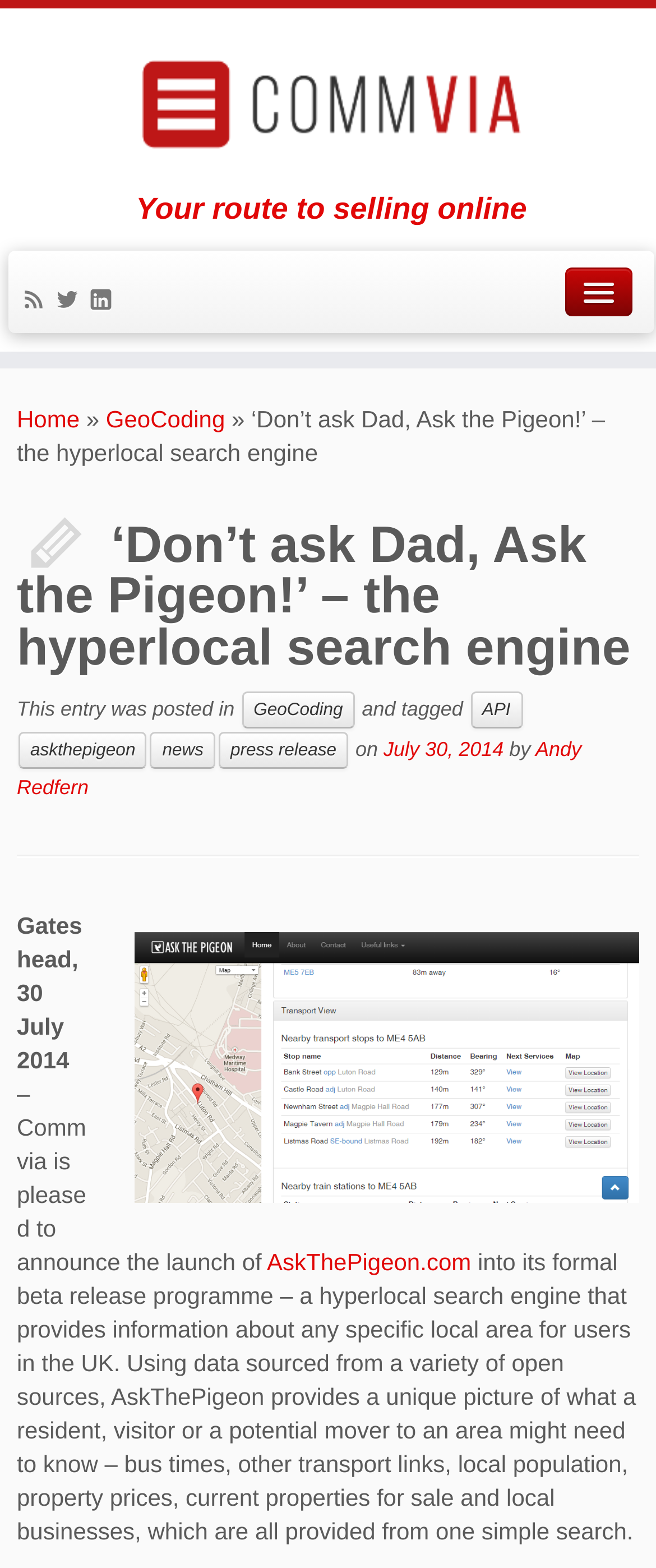Who is the author of the blog post?
Please use the visual content to give a single word or phrase answer.

Andy Redfern